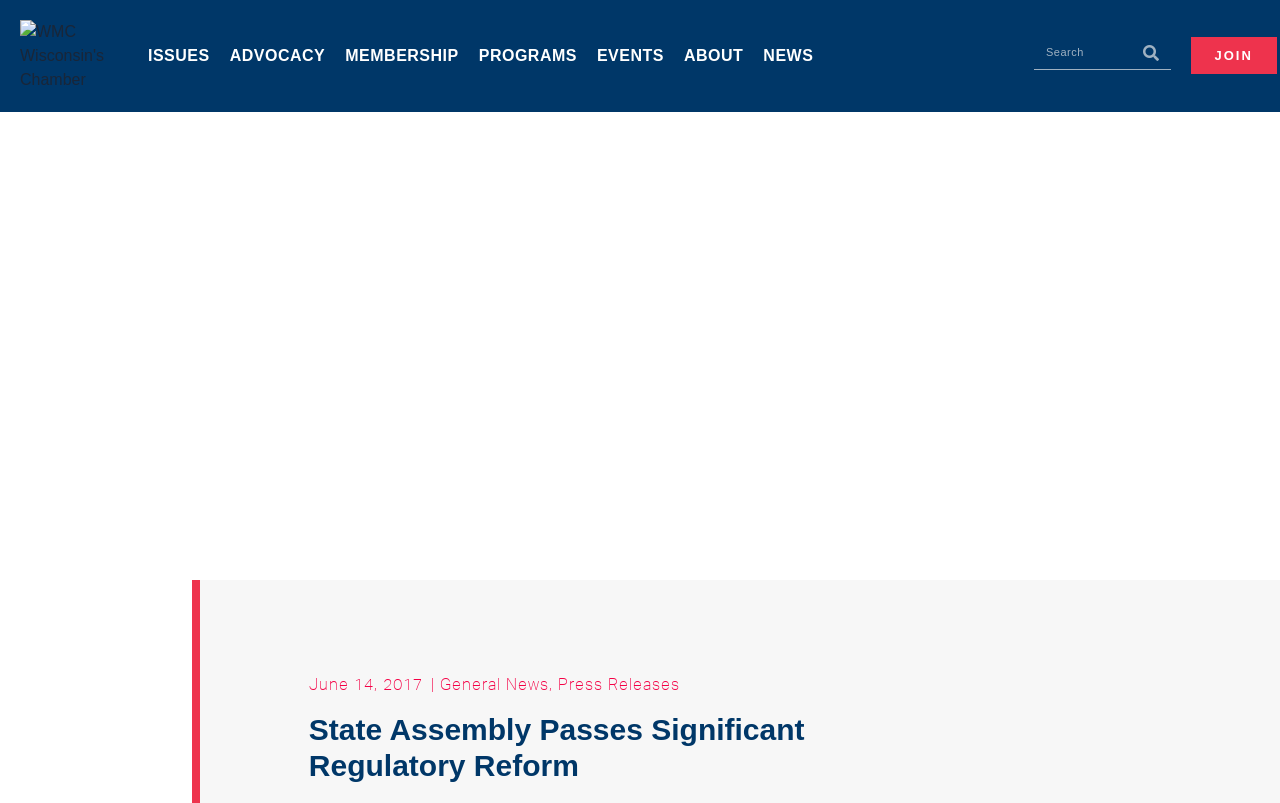Given the element description "parent_node: Search name="s" placeholder="Search"", identify the bounding box of the corresponding UI element.

[0.808, 0.046, 0.883, 0.086]